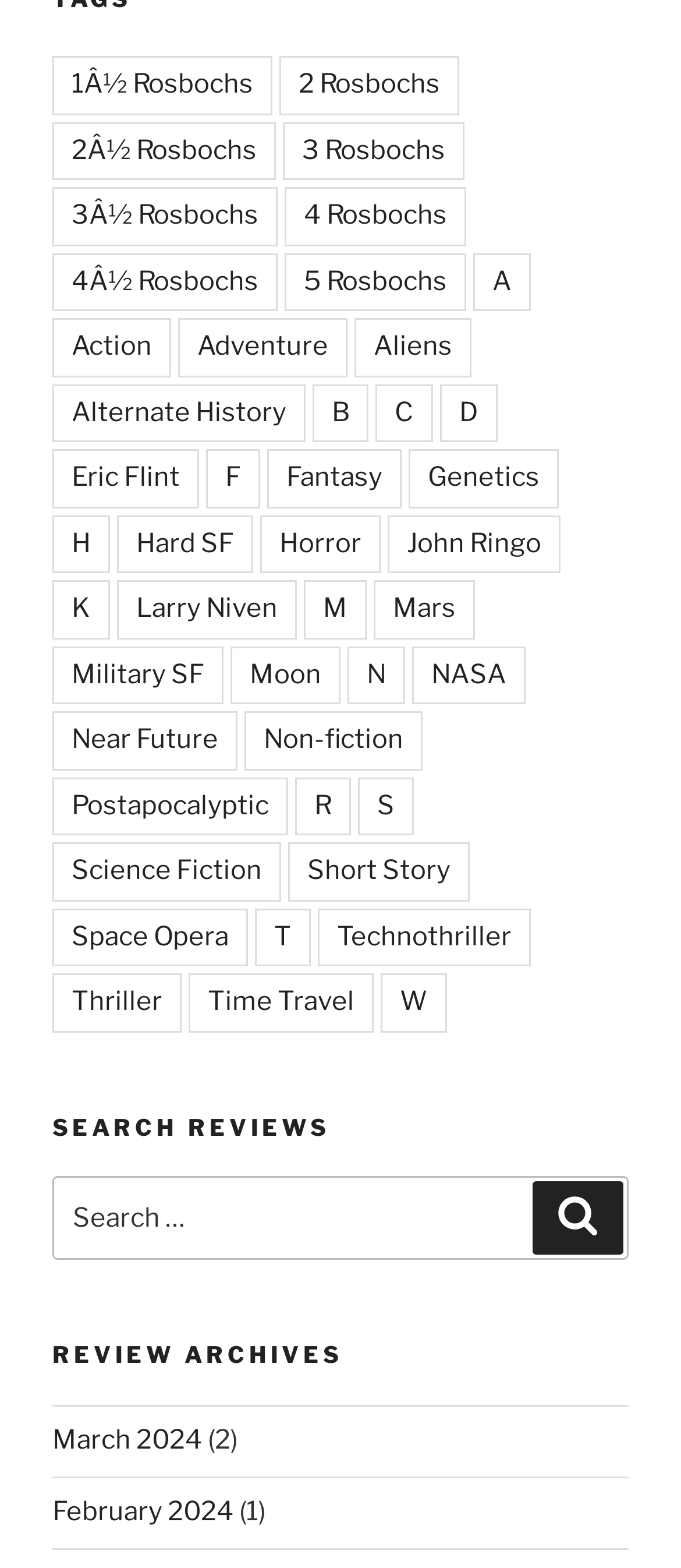Answer the following inquiry with a single word or phrase:
What is the category of the link 'Hard SF'?

Science Fiction